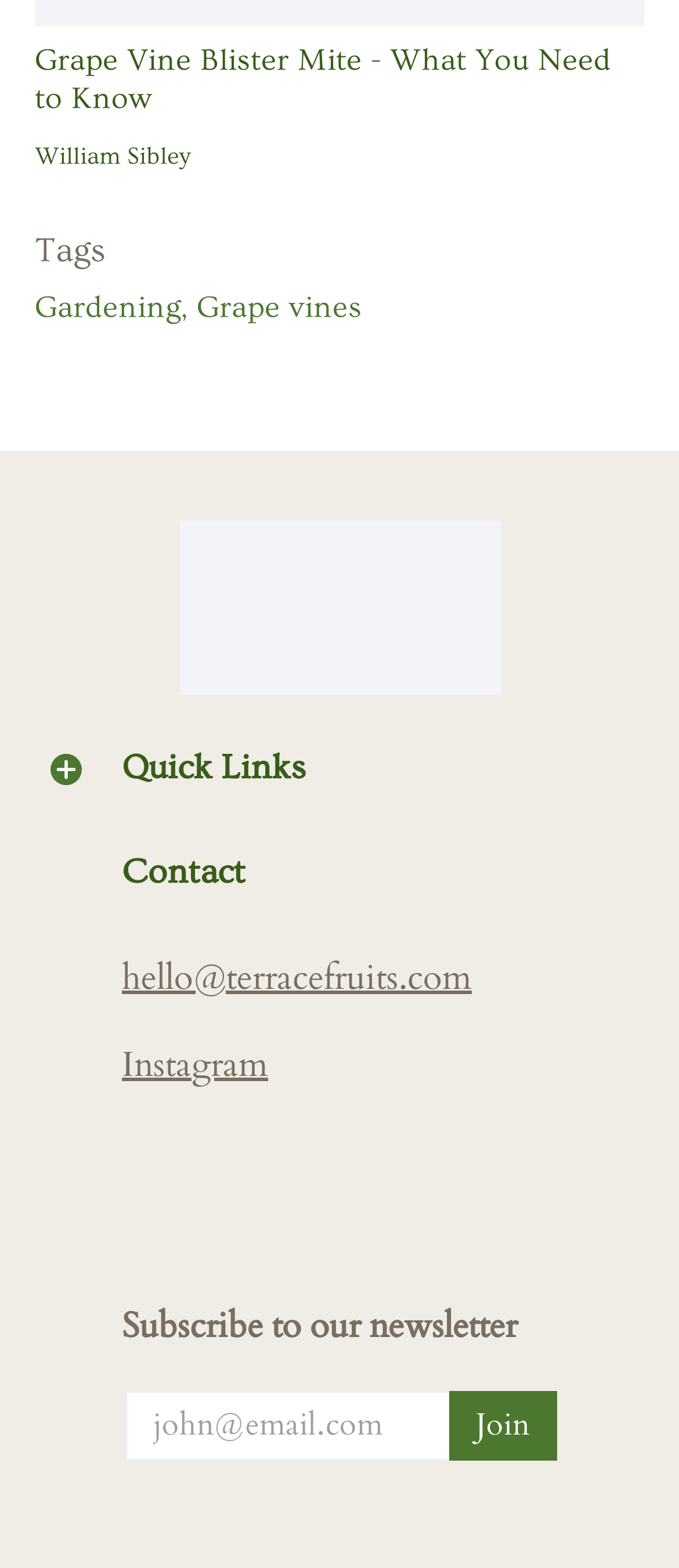Refer to the image and answer the question with as much detail as possible: What is the name of the image on the page?

The name of the image on the page can be found in the image element with the text 'Terrace fruits final transparent', which is located below the 'Quick Links' heading.